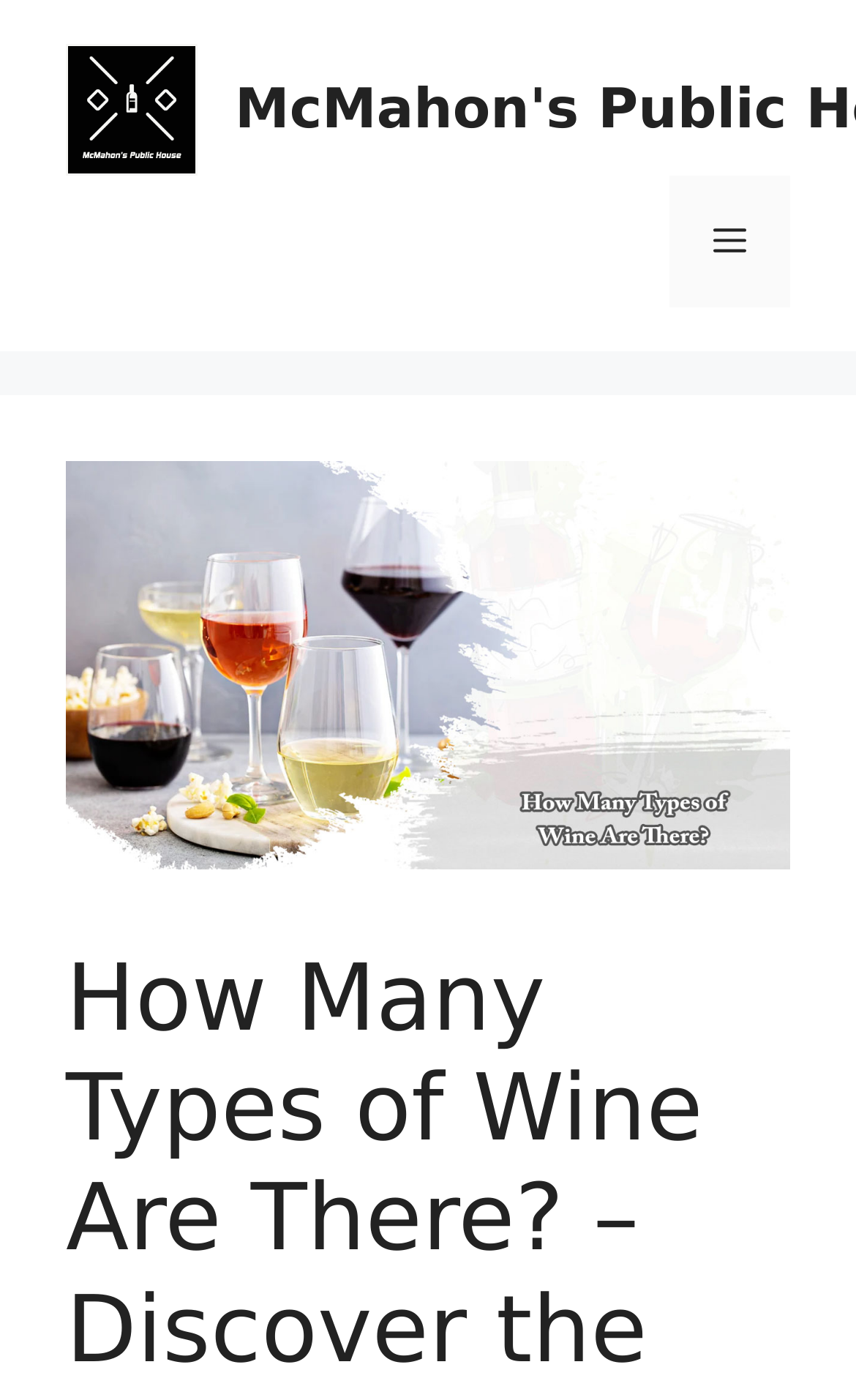Find the coordinates for the bounding box of the element with this description: "Menu".

[0.782, 0.125, 0.923, 0.22]